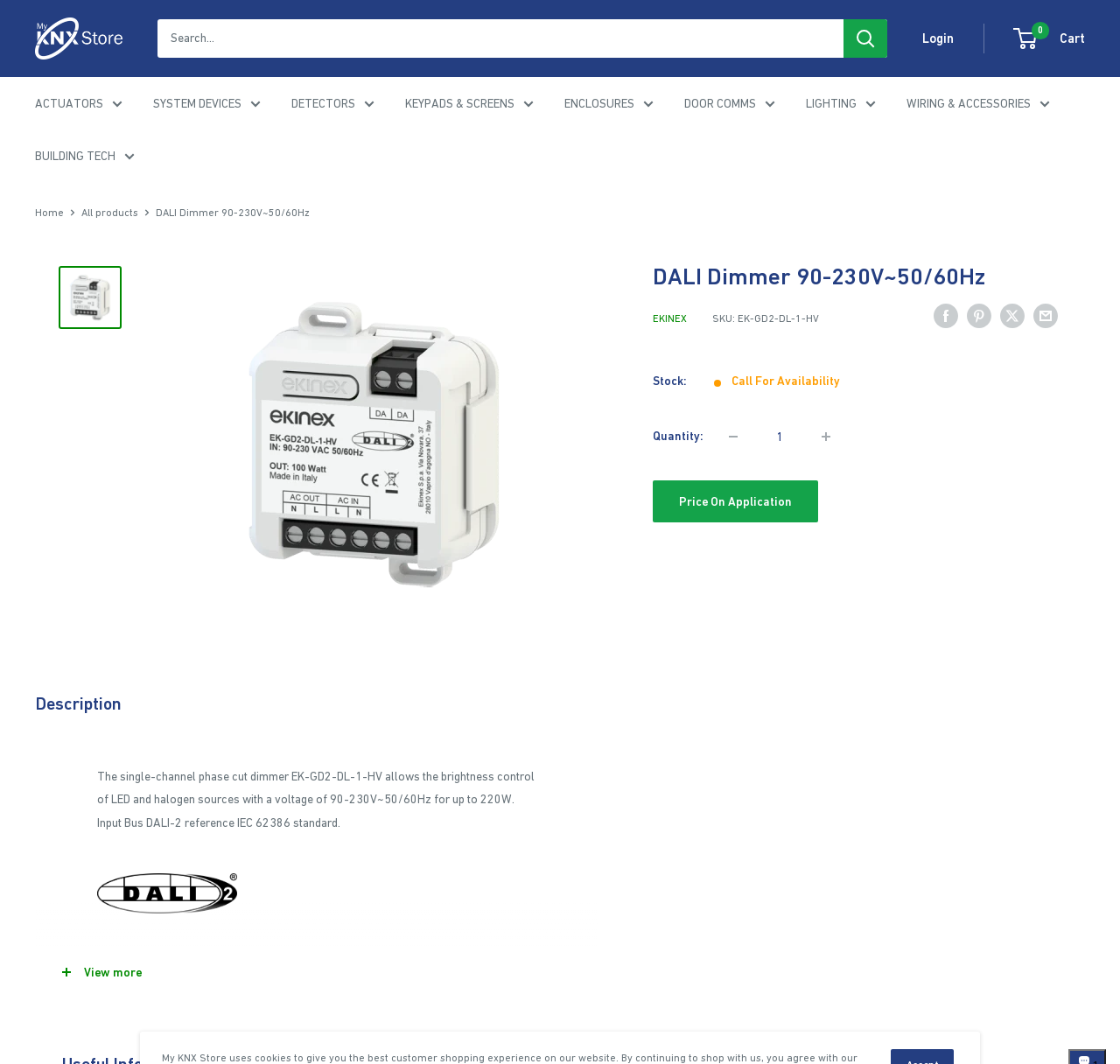Point out the bounding box coordinates of the section to click in order to follow this instruction: "Fill out the name field".

None